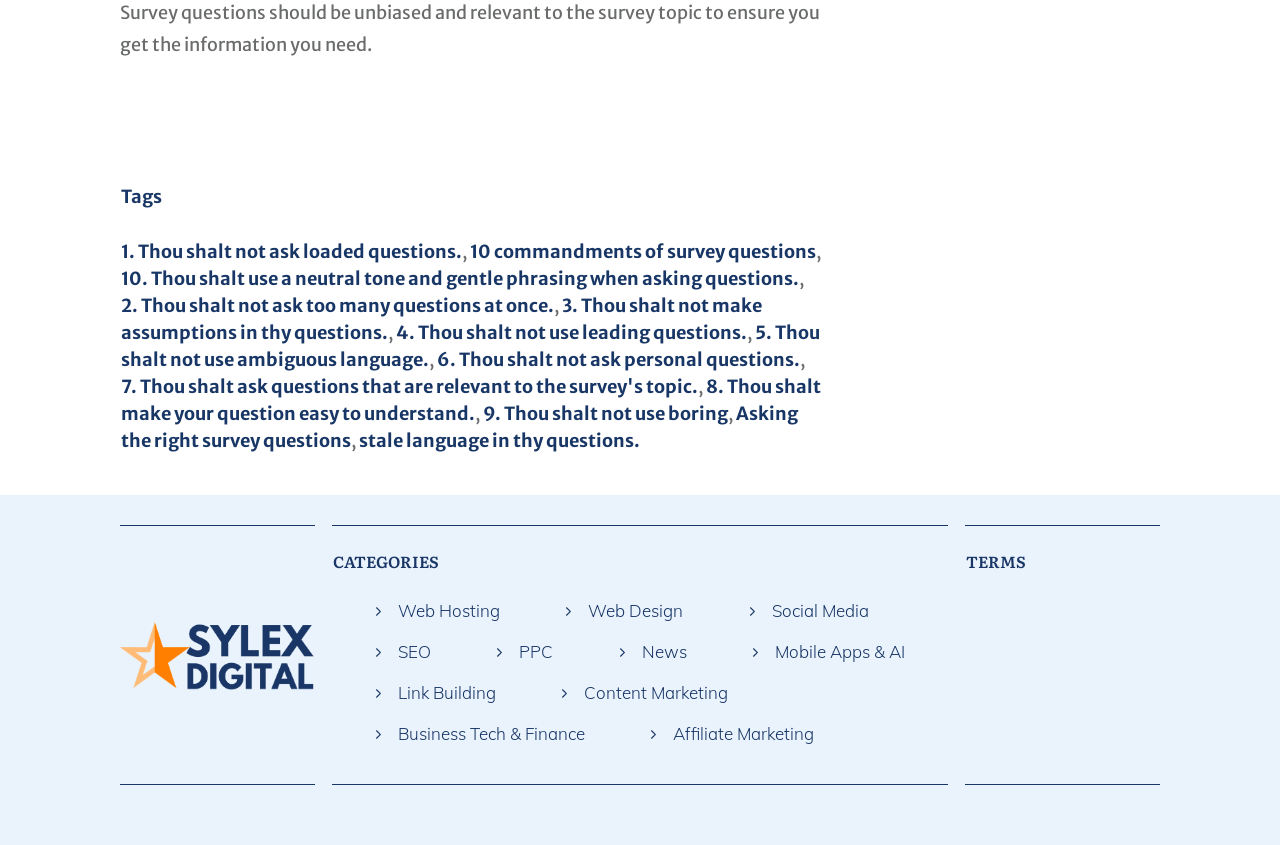Provide your answer in a single word or phrase: 
What is the title of the first commandment?

Thou shalt not ask loaded questions.